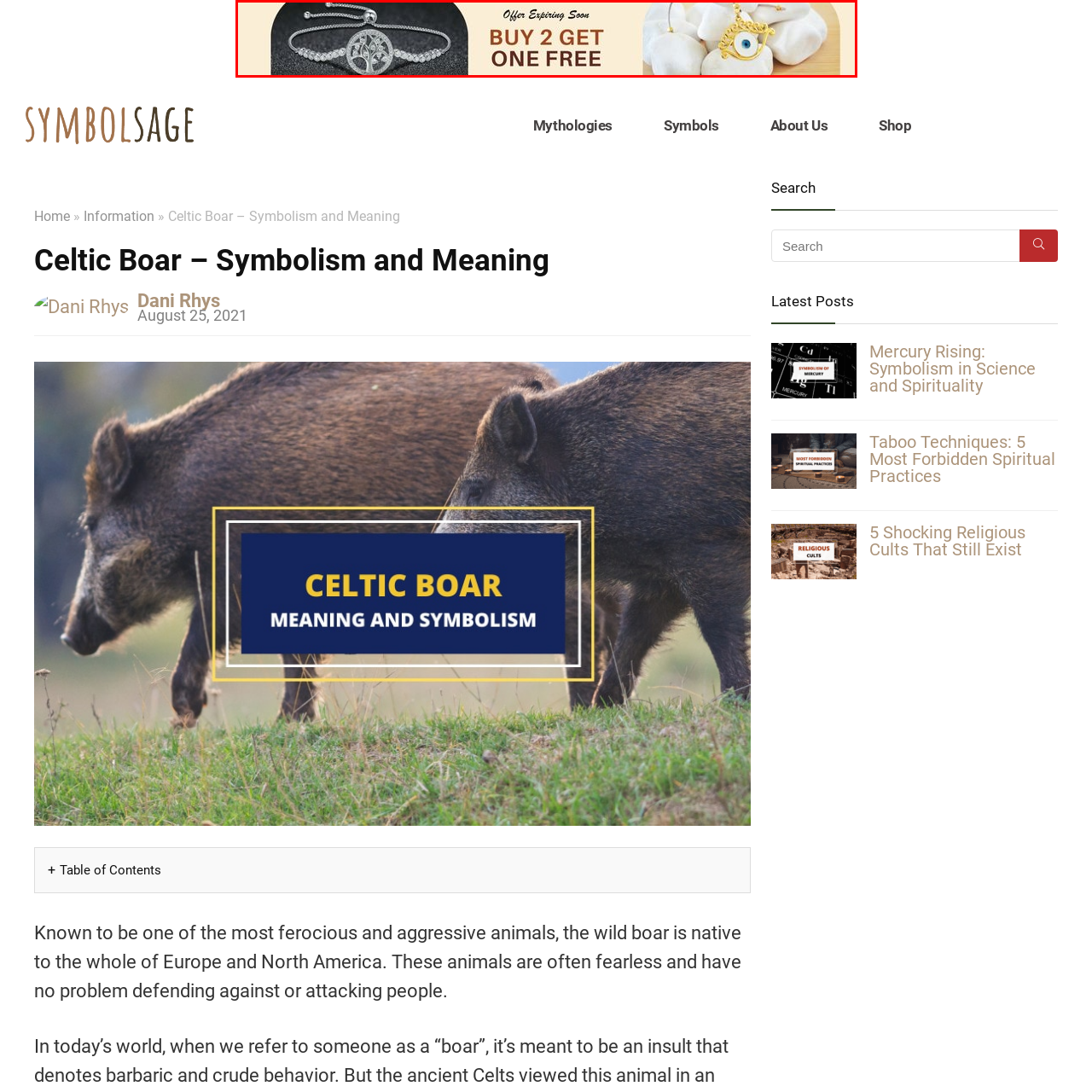What is the design element of the background?
Carefully examine the image highlighted by the red bounding box and provide a detailed answer to the question.

The design element of the background is light, which combines with elegant typography to draw attention to the limited-time offer.